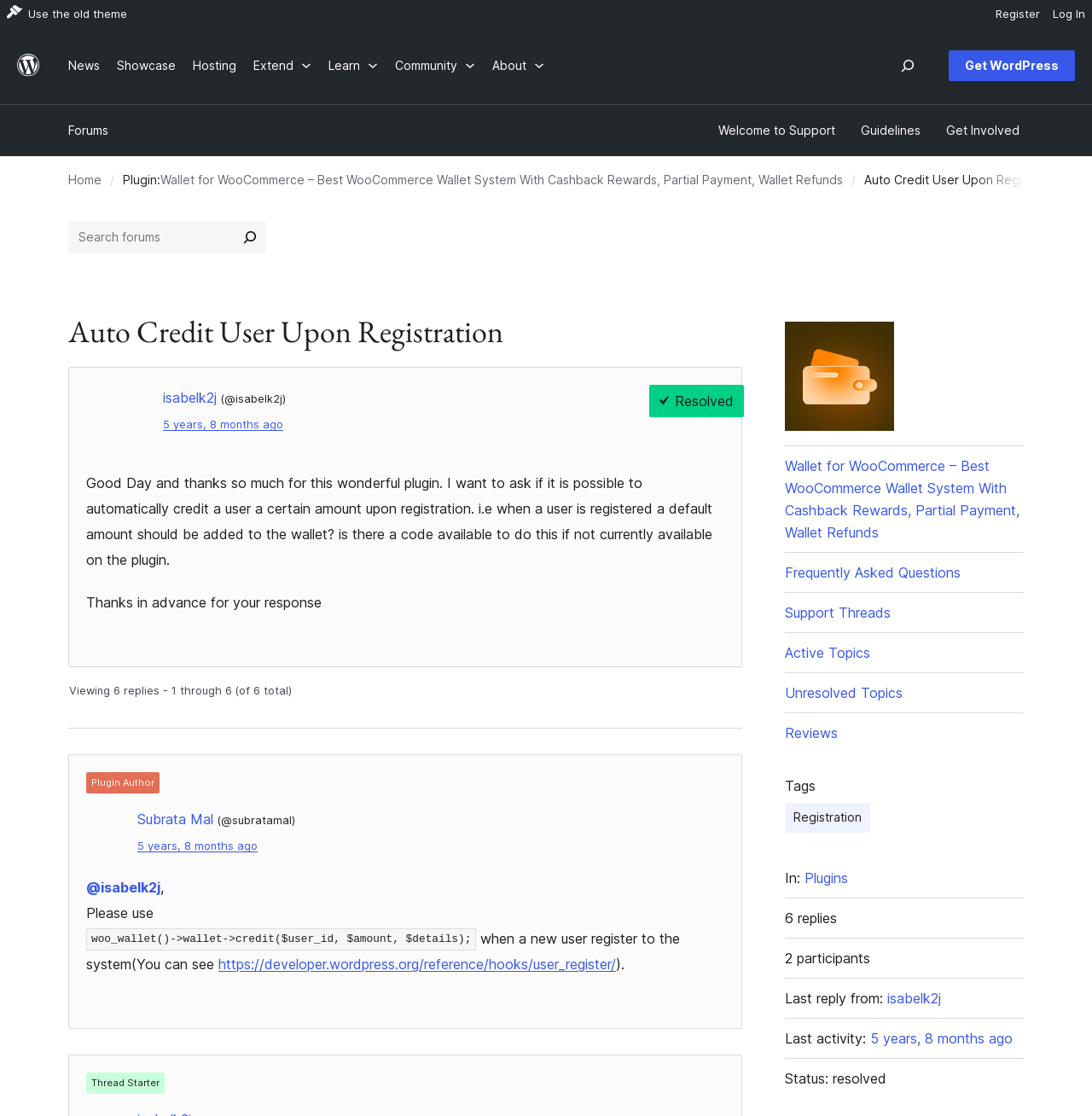Who is the author of the plugin?
Answer briefly with a single word or phrase based on the image.

Subrata Mal